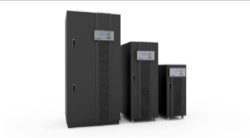Please examine the image and answer the question with a detailed explanation:
What is the primary function of the UPS systems?

According to the caption, the UPS systems are crafted to provide reliable backup power and protect critical equipment from interruptions in power supply, which implies that their primary function is to provide reliable backup power.